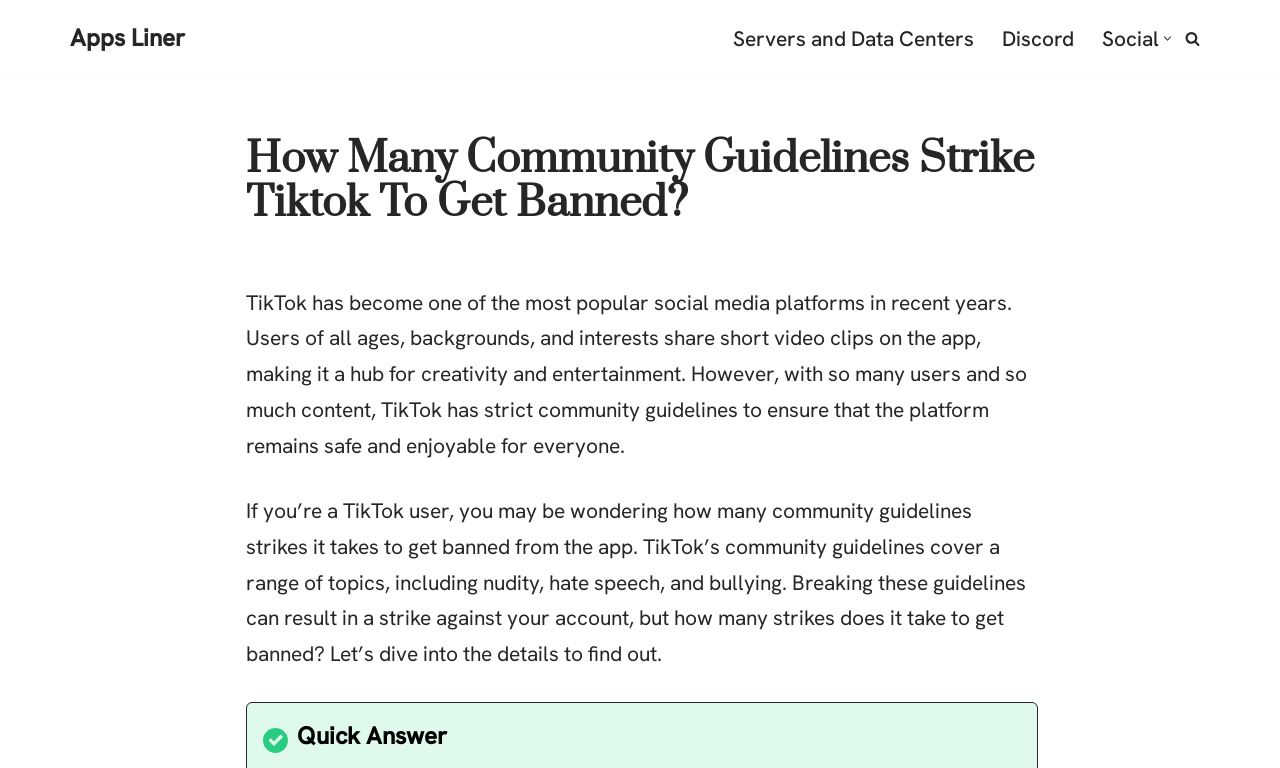Please identify the webpage's heading and generate its text content.

How Many Community Guidelines Strike Tiktok To Get Banned?